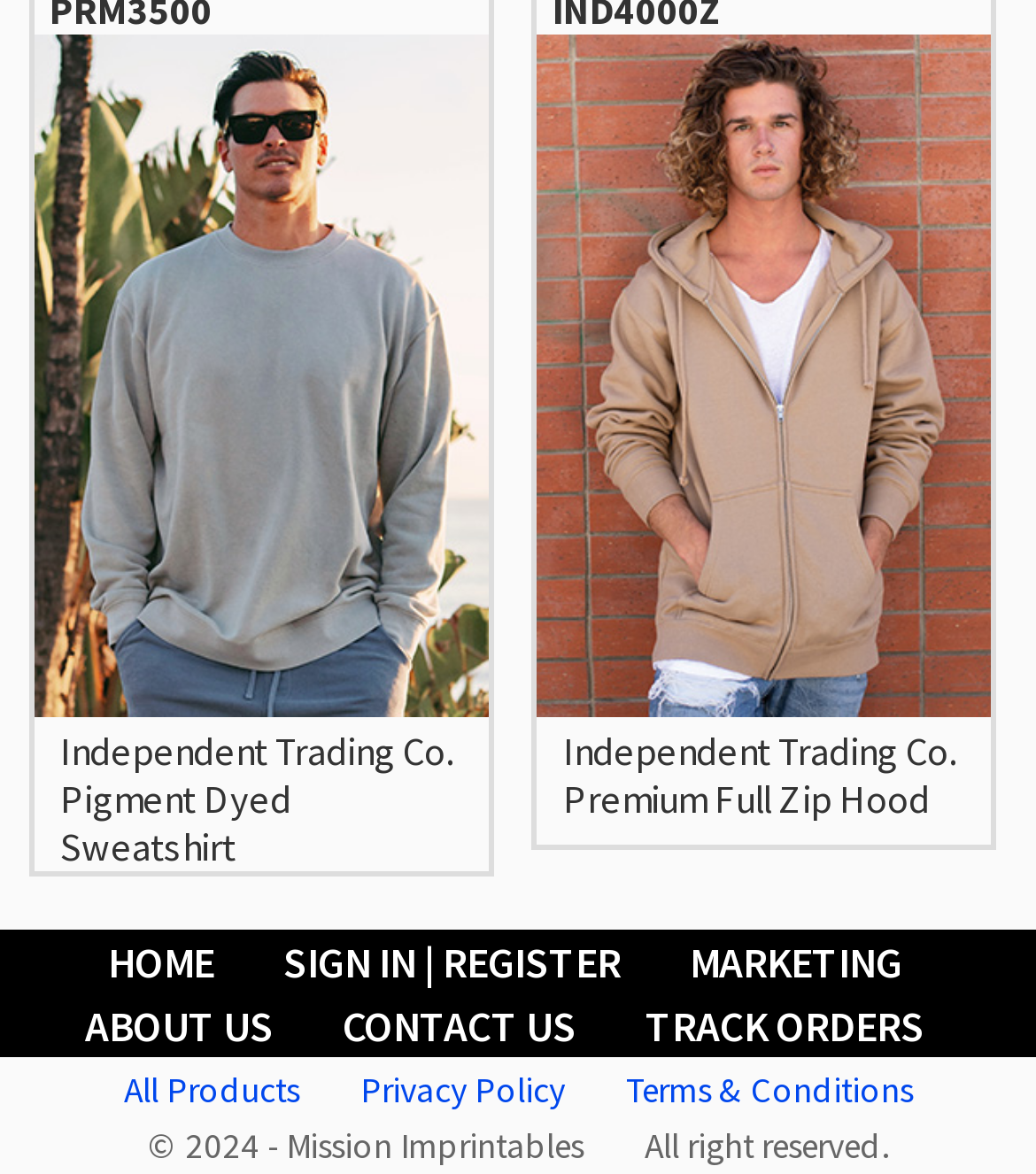Using the provided element description, identify the bounding box coordinates as (top-left x, top-left y, bottom-right x, bottom-right y). Ensure all values are between 0 and 1. Description: Home

[0.078, 0.792, 0.232, 0.846]